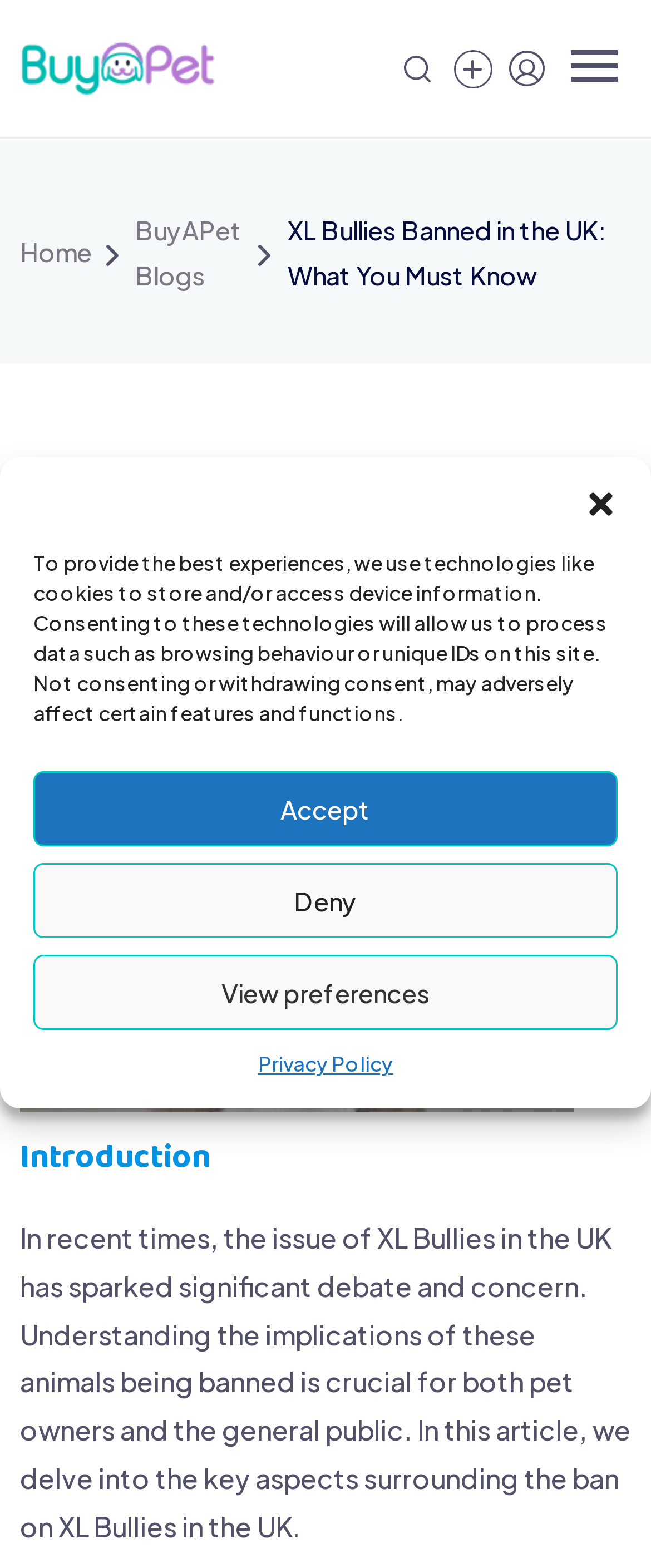Locate the bounding box coordinates of the region to be clicked to comply with the following instruction: "Visit the ecosystem page". The coordinates must be four float numbers between 0 and 1, in the form [left, top, right, bottom].

None